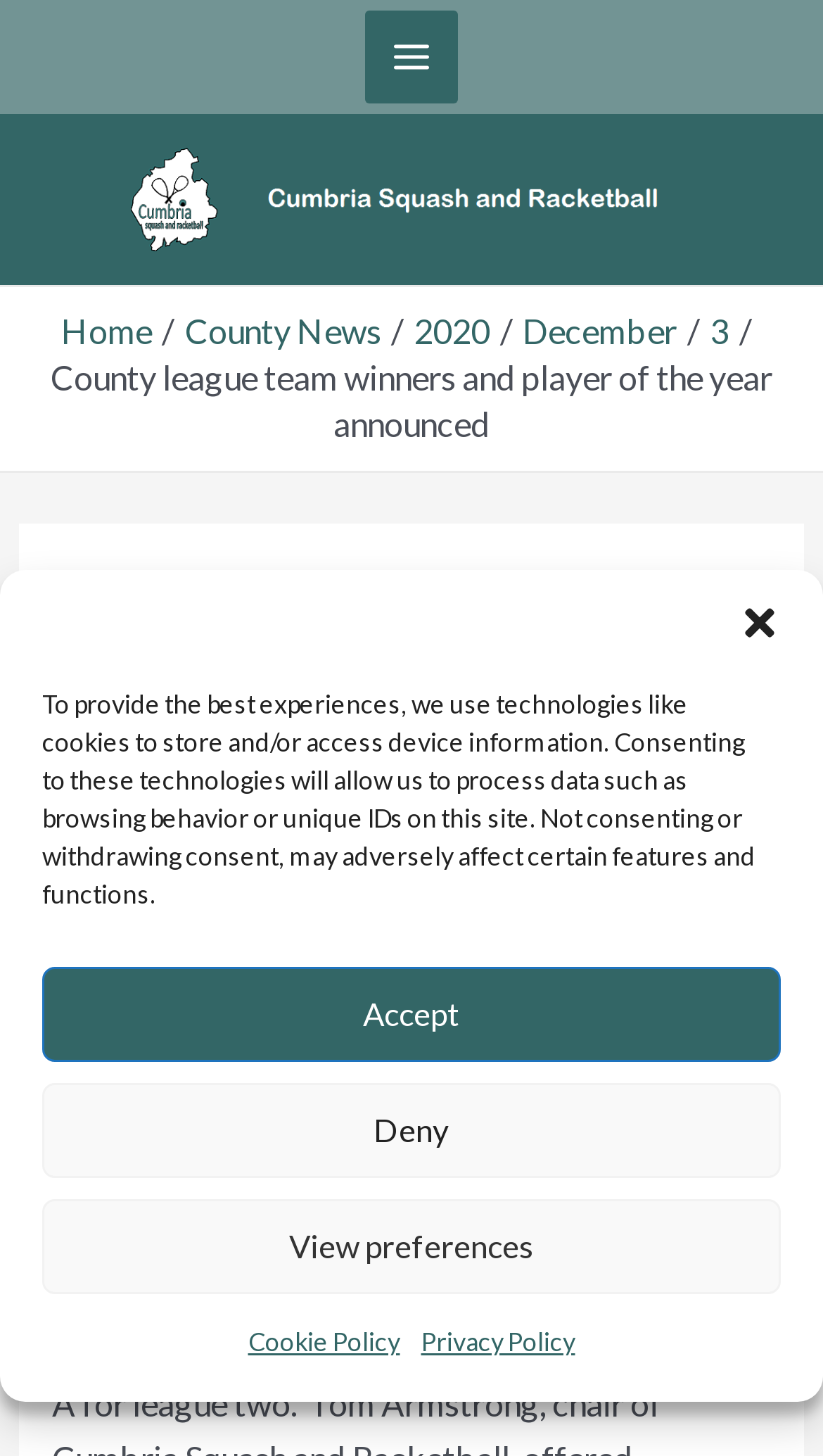Create an elaborate caption for the webpage.

The webpage appears to be an article or news page from Cumbria Squash and Racketball, announcing the county league team winners and player of the year. 

At the top of the page, there is a dialog box for managing cookie consent, which takes up most of the width of the page and is positioned near the top. Within this dialog box, there are buttons to close the dialog, accept, deny, or view preferences, as well as links to the cookie policy and privacy policy. 

Below the dialog box, there is a main menu button on the top right, accompanied by a small image. On the top left, there is a banner logo of Cumbria Squash, which is also a link. 

Underneath the banner logo, there is a navigation section with breadcrumbs, consisting of links to the home page, county news, the year 2020, the month of December, and the specific date of December 3. 

The main content of the page is an article with a heading that announces the county league team winners and player of the year. The article is positioned below the navigation section and takes up most of the width of the page. There is also a link to county news on the top right of the article.